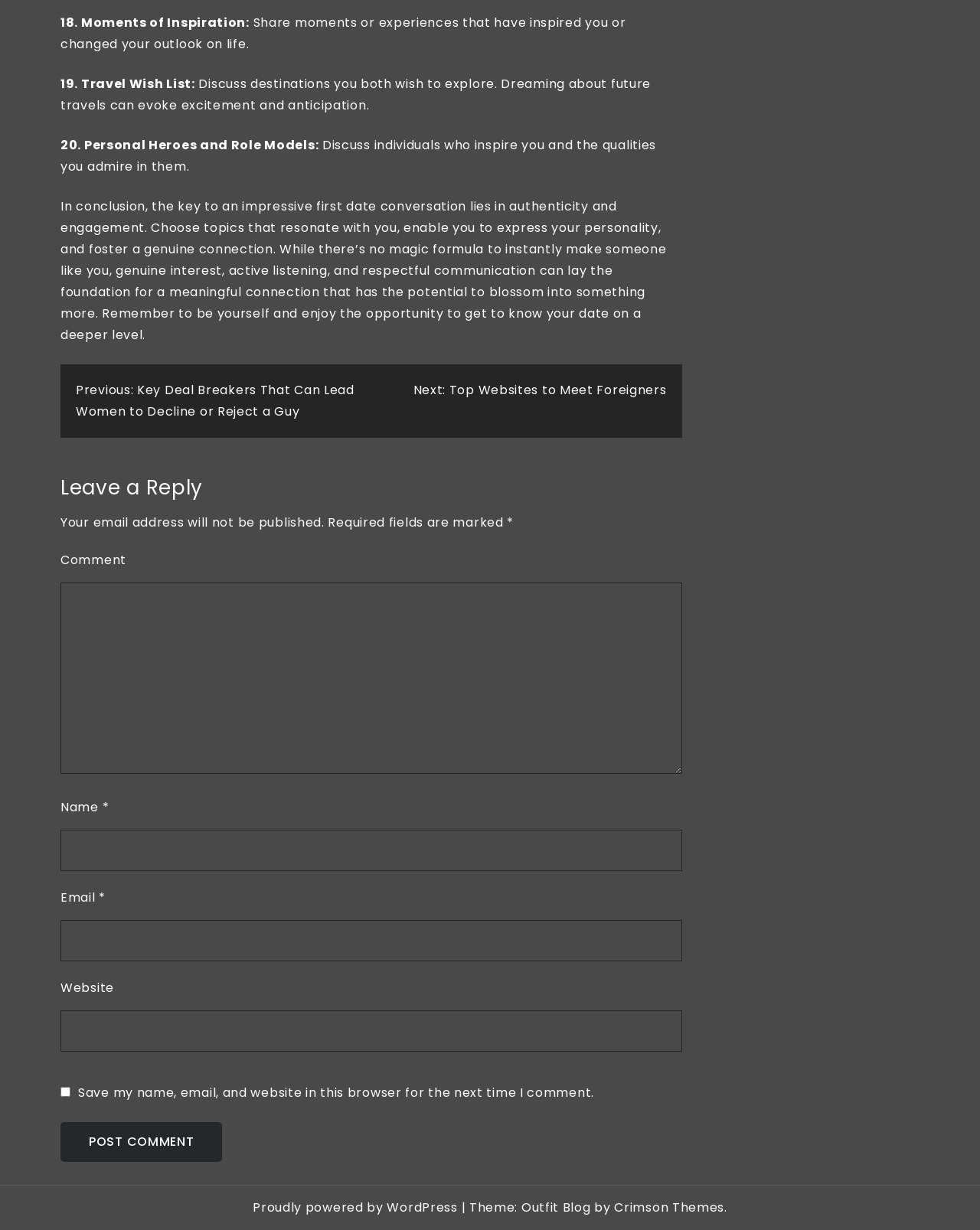What is the purpose of the 'Save my name, email, and website in this browser' checkbox?
Based on the image, respond with a single word or phrase.

To save user data for next comment